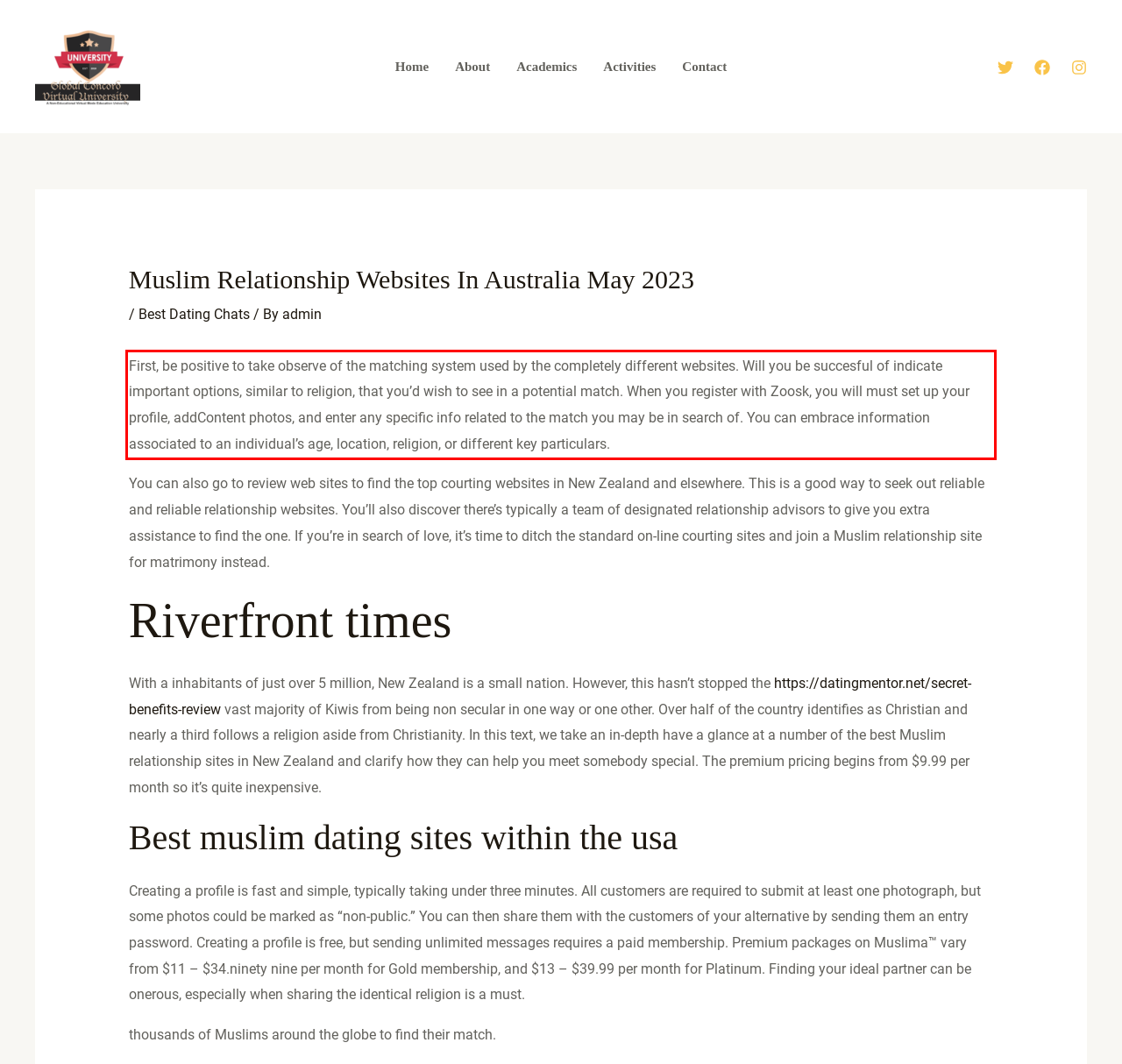Using OCR, extract the text content found within the red bounding box in the given webpage screenshot.

First, be positive to take observe of the matching system used by the completely different websites. Will you be succesful of indicate important options, similar to religion, that you’d wish to see in a potential match. When you register with Zoosk, you will must set up your profile, addContent photos, and enter any specific info related to the match you may be in search of. You can embrace information associated to an individual’s age, location, religion, or different key particulars.